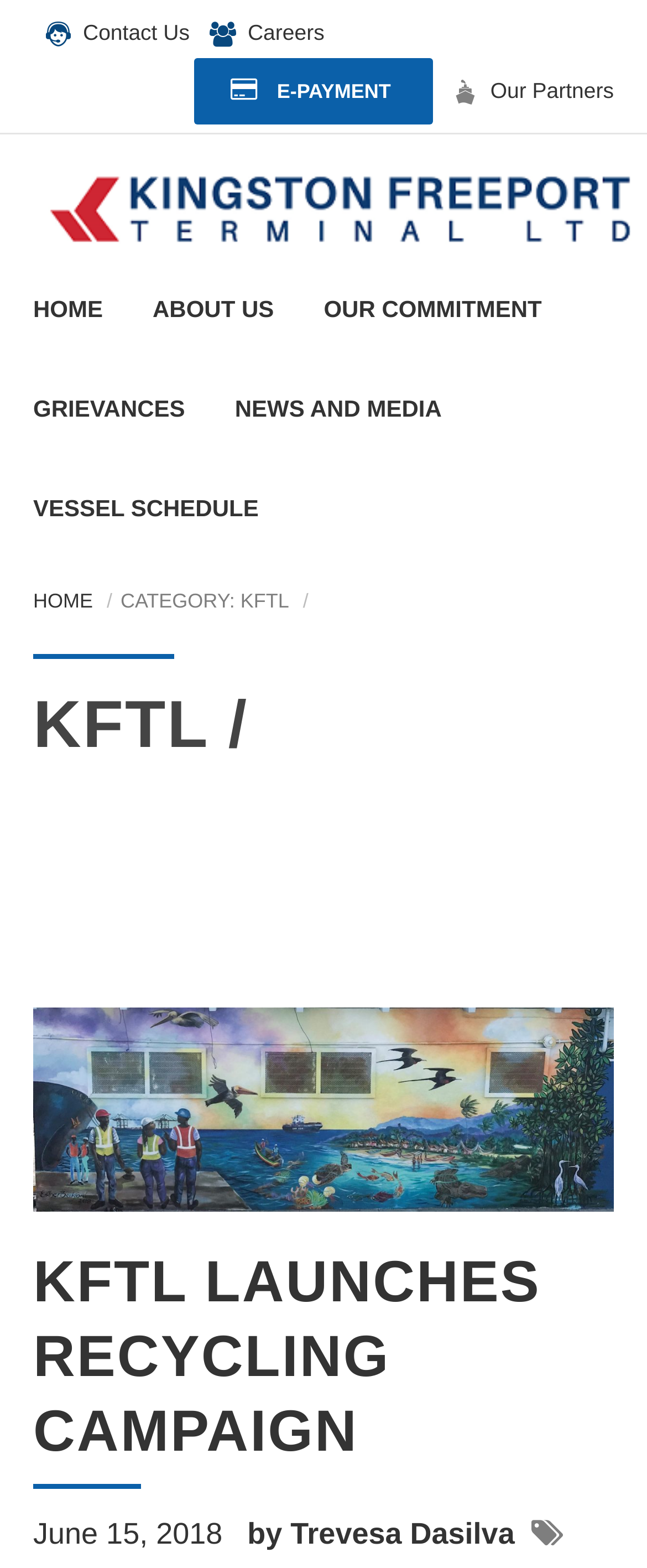What is the name of the author of the news article?
Identify the answer in the screenshot and reply with a single word or phrase.

Trevesa Dasilva